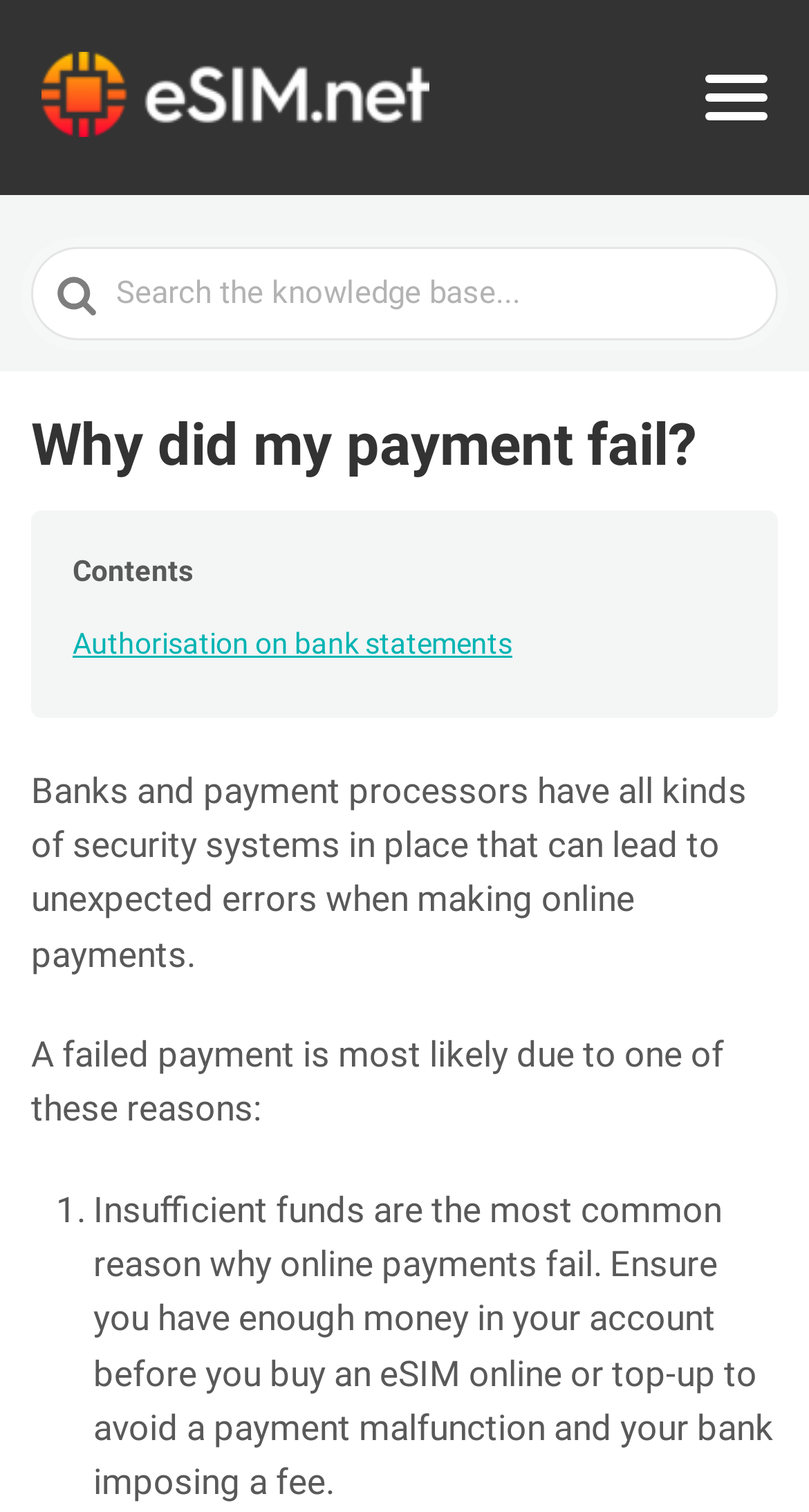Analyze the image and give a detailed response to the question:
How many list items are there in the webpage content?

There is at least one list item on the webpage, as indicated by the presence of a list marker '1.' and the corresponding text describing a reason for payment failure.